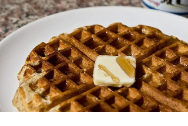Can you look at the image and give a comprehensive answer to the question:
Is the butter melted?

The caption states that the image features a perfectly melted square of butter positioned in the center of the waffle, indicating that the butter is indeed melted.